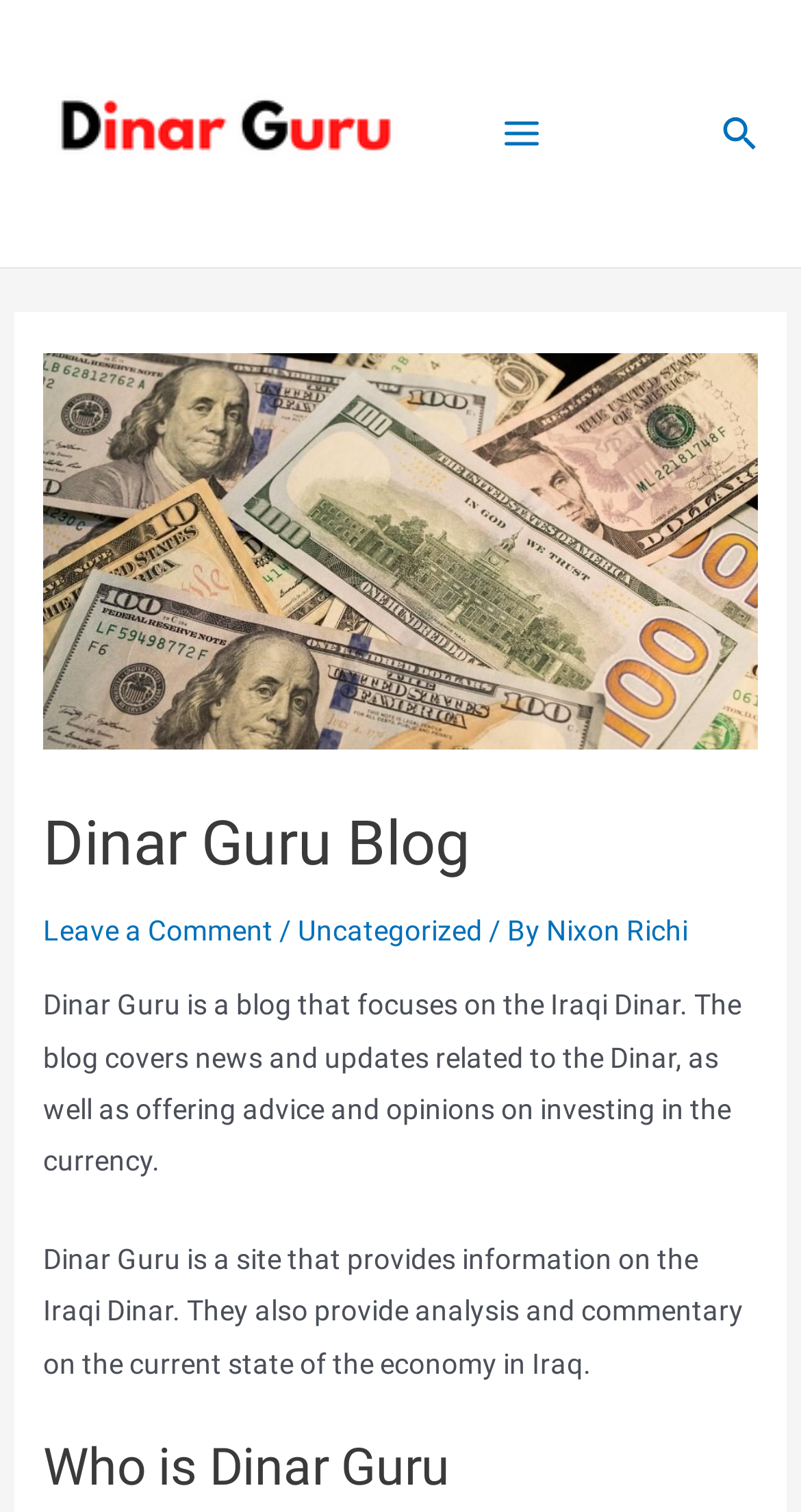What is the category of the blog post? Refer to the image and provide a one-word or short phrase answer.

Uncategorized